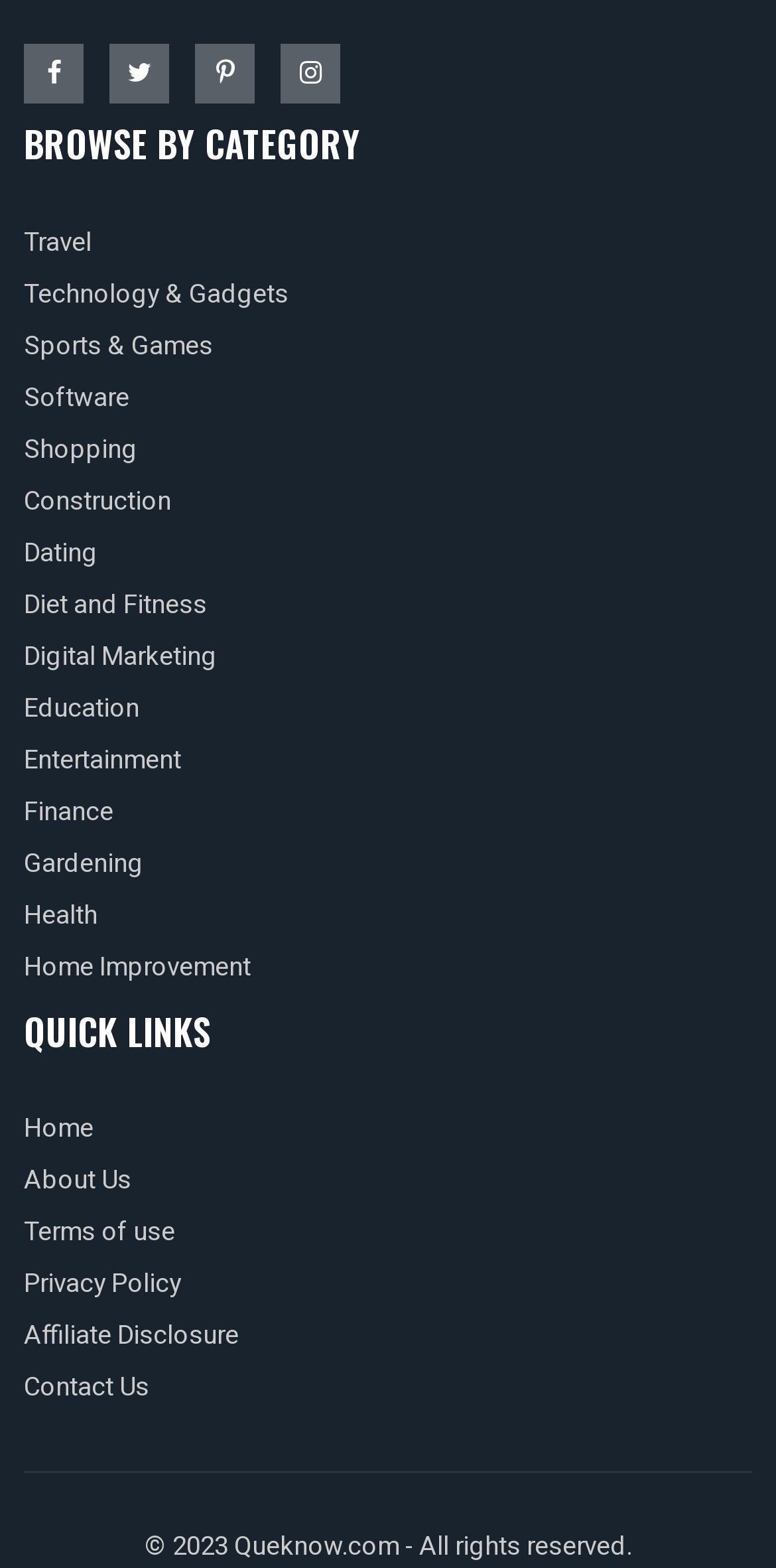How many categories are available for browsing?
Your answer should be a single word or phrase derived from the screenshot.

24